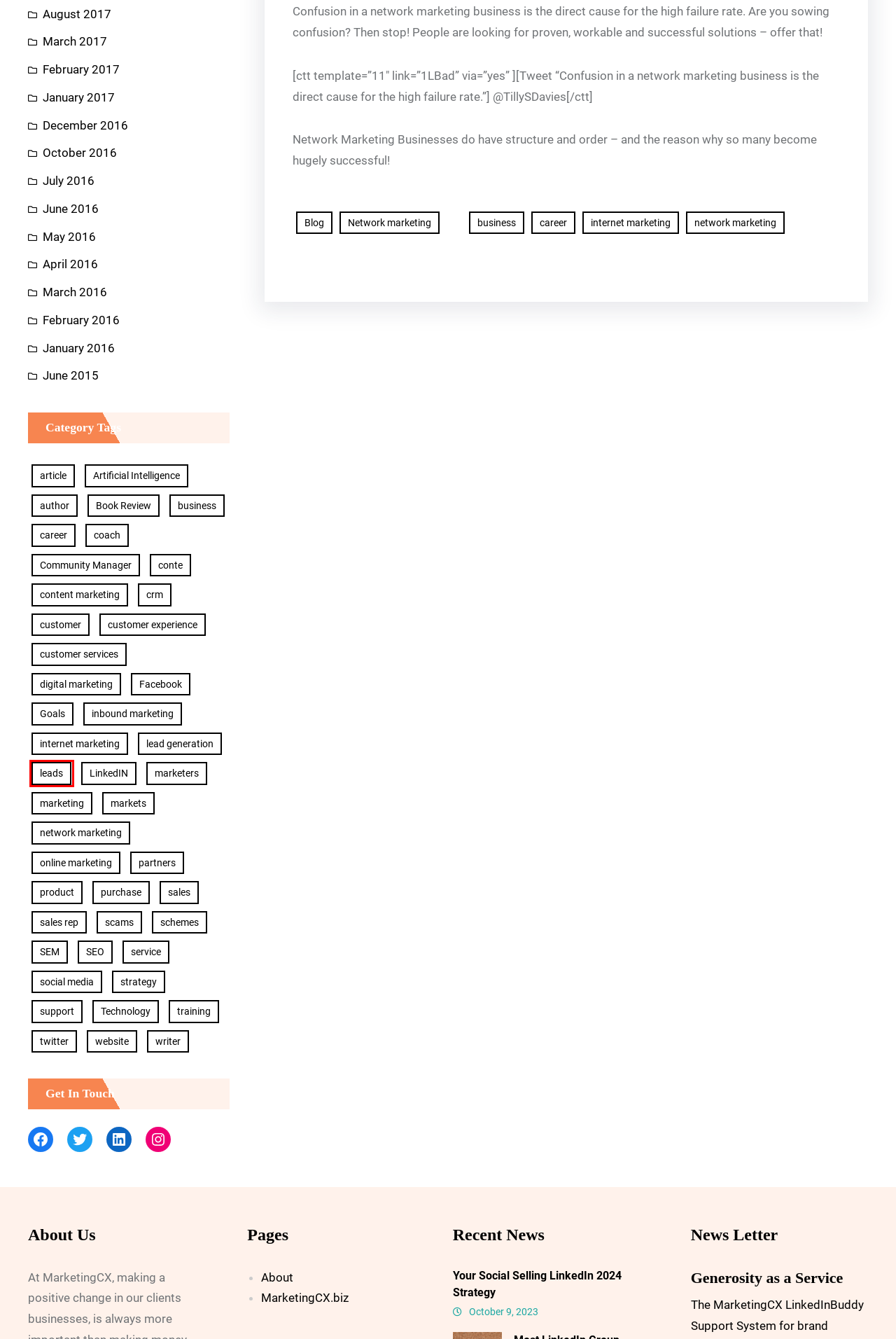Analyze the given webpage screenshot and identify the UI element within the red bounding box. Select the webpage description that best matches what you expect the new webpage to look like after clicking the element. Here are the candidates:
A. sales – MarketingCX
B. leads – MarketingCX
C. markets – MarketingCX
D. Artificial Intelligence – MarketingCX
E. product – MarketingCX
F. support – MarketingCX
G. March 2016 – MarketingCX
H. About Us – MarketingCX

B